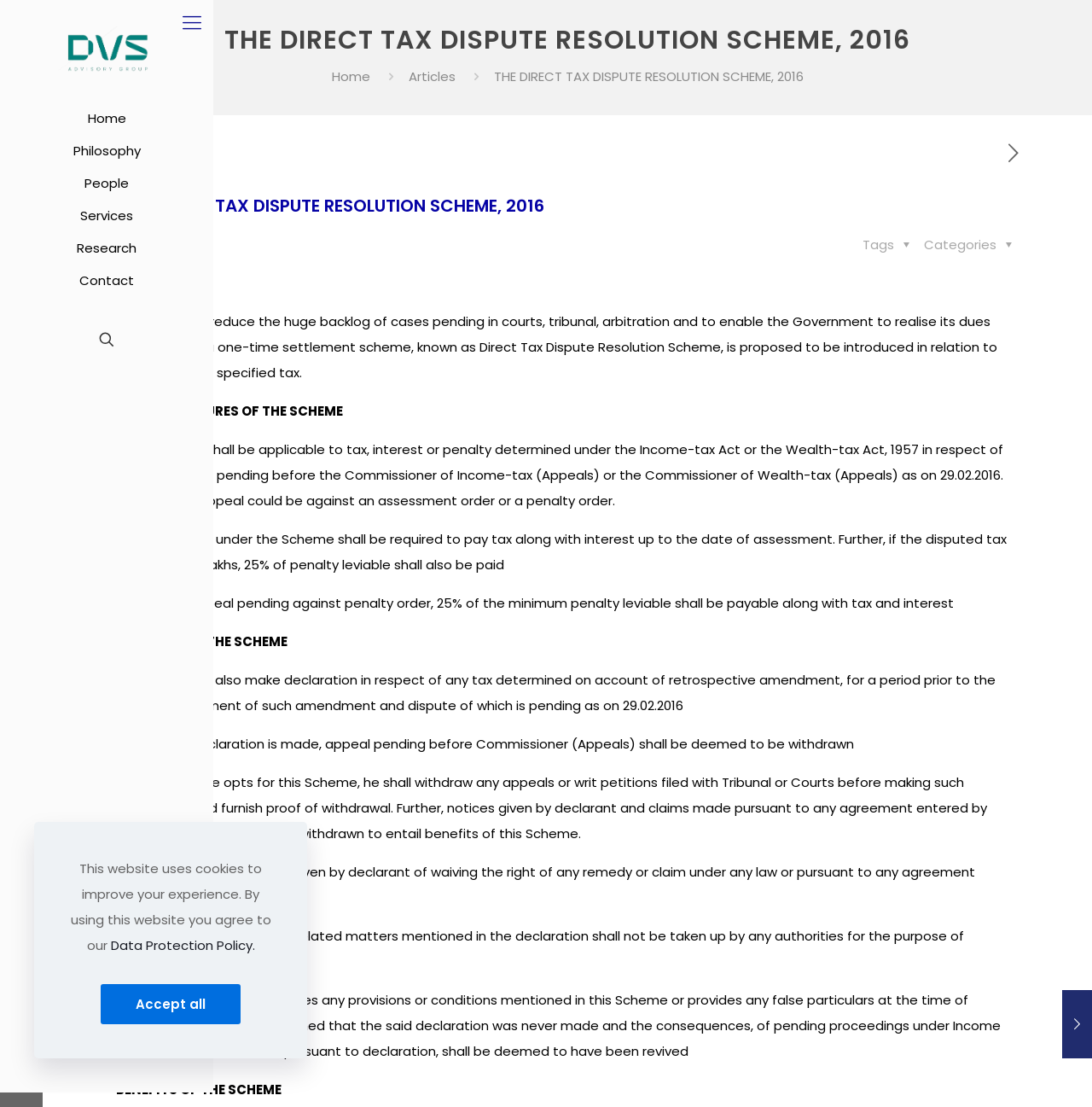What is the condition for the declarant under the Scheme?
Using the image as a reference, give a one-word or short phrase answer.

To pay tax along with interest